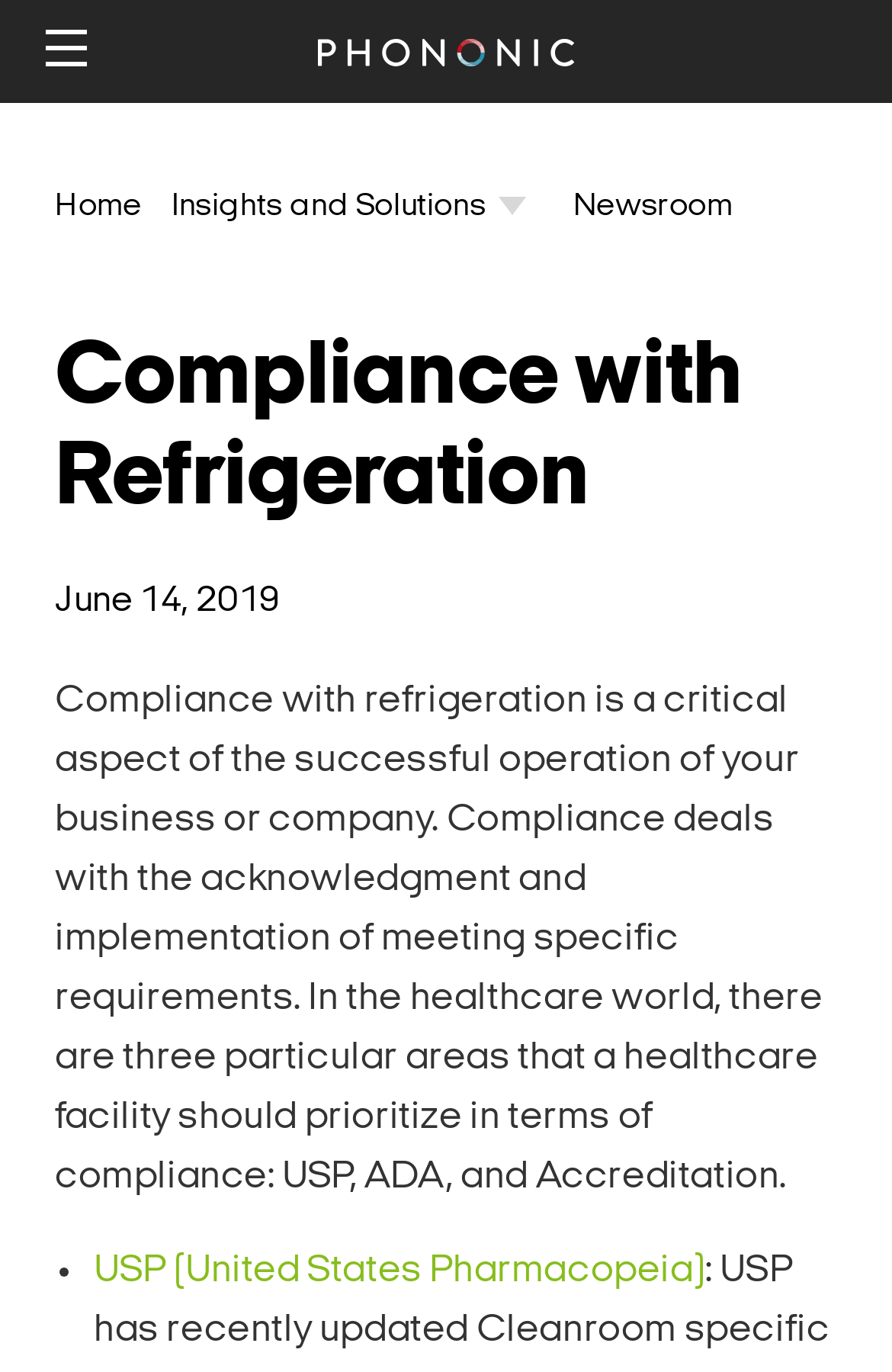Determine the heading of the webpage and extract its text content.

Compliance with Refrigeration